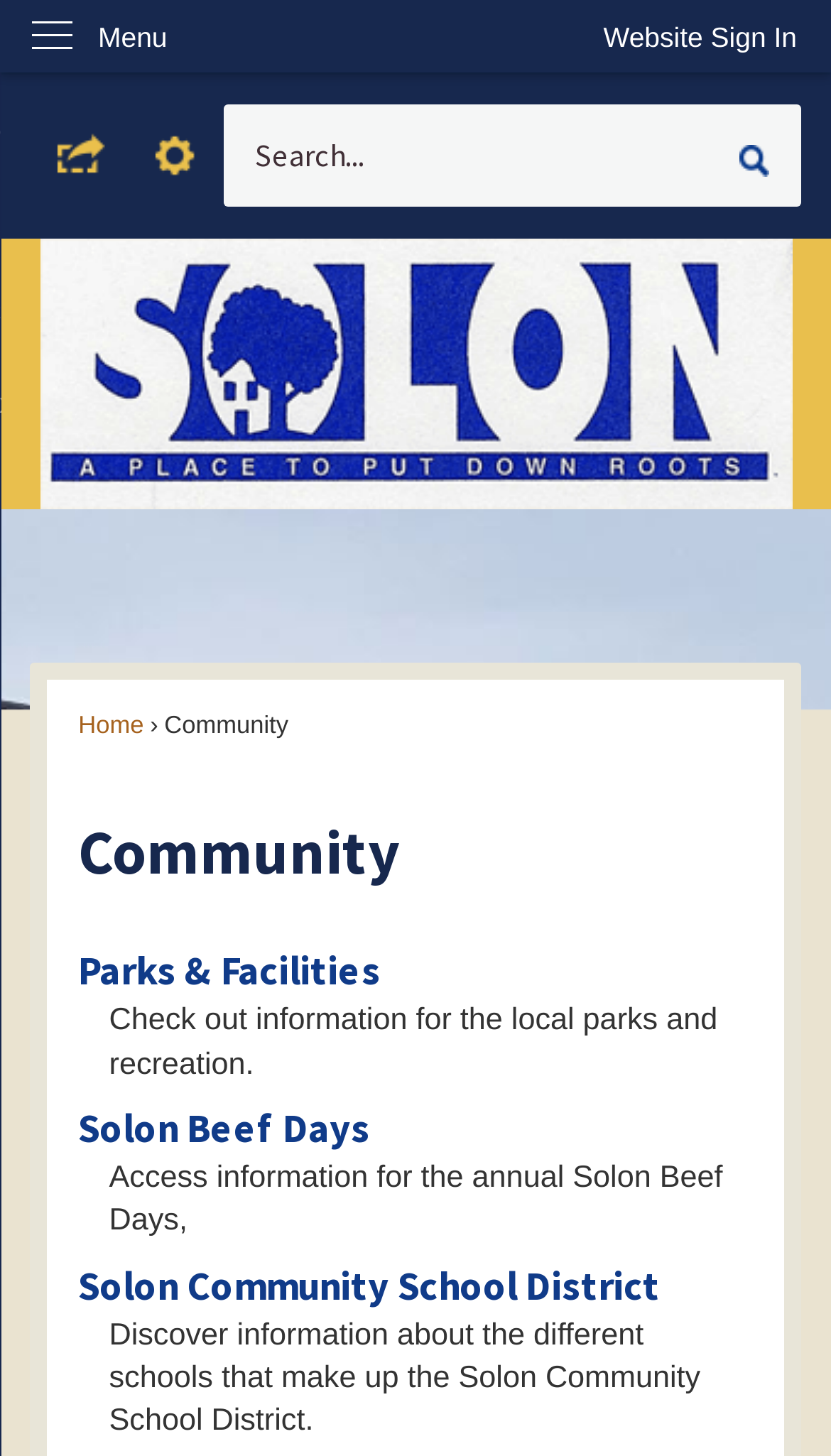What is the purpose of the 'Share' button?
Based on the image, give a concise answer in the form of a single word or short phrase.

To share content